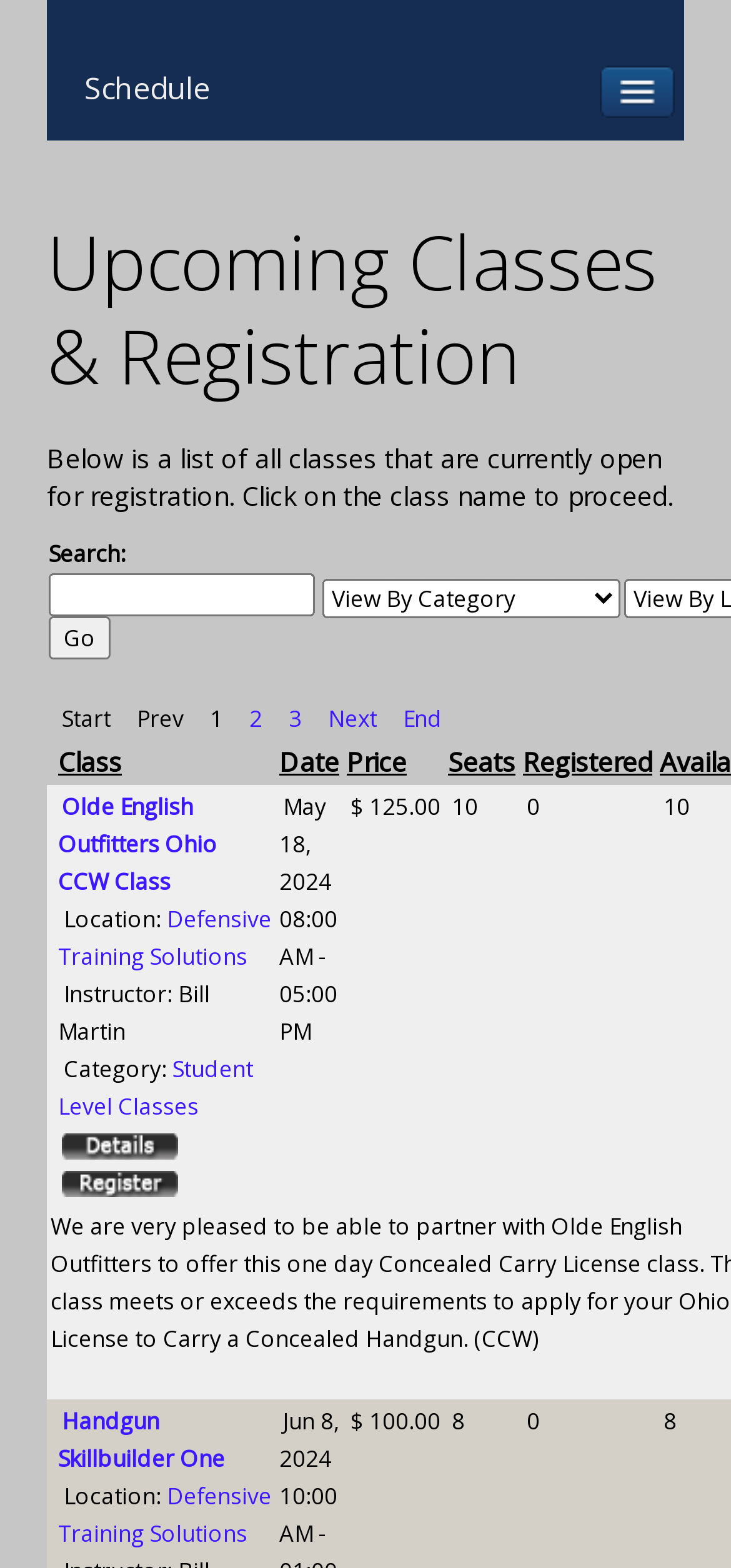Determine the bounding box coordinates of the element's region needed to click to follow the instruction: "Go to page 2". Provide these coordinates as four float numbers between 0 and 1, formatted as [left, top, right, bottom].

[0.341, 0.448, 0.359, 0.468]